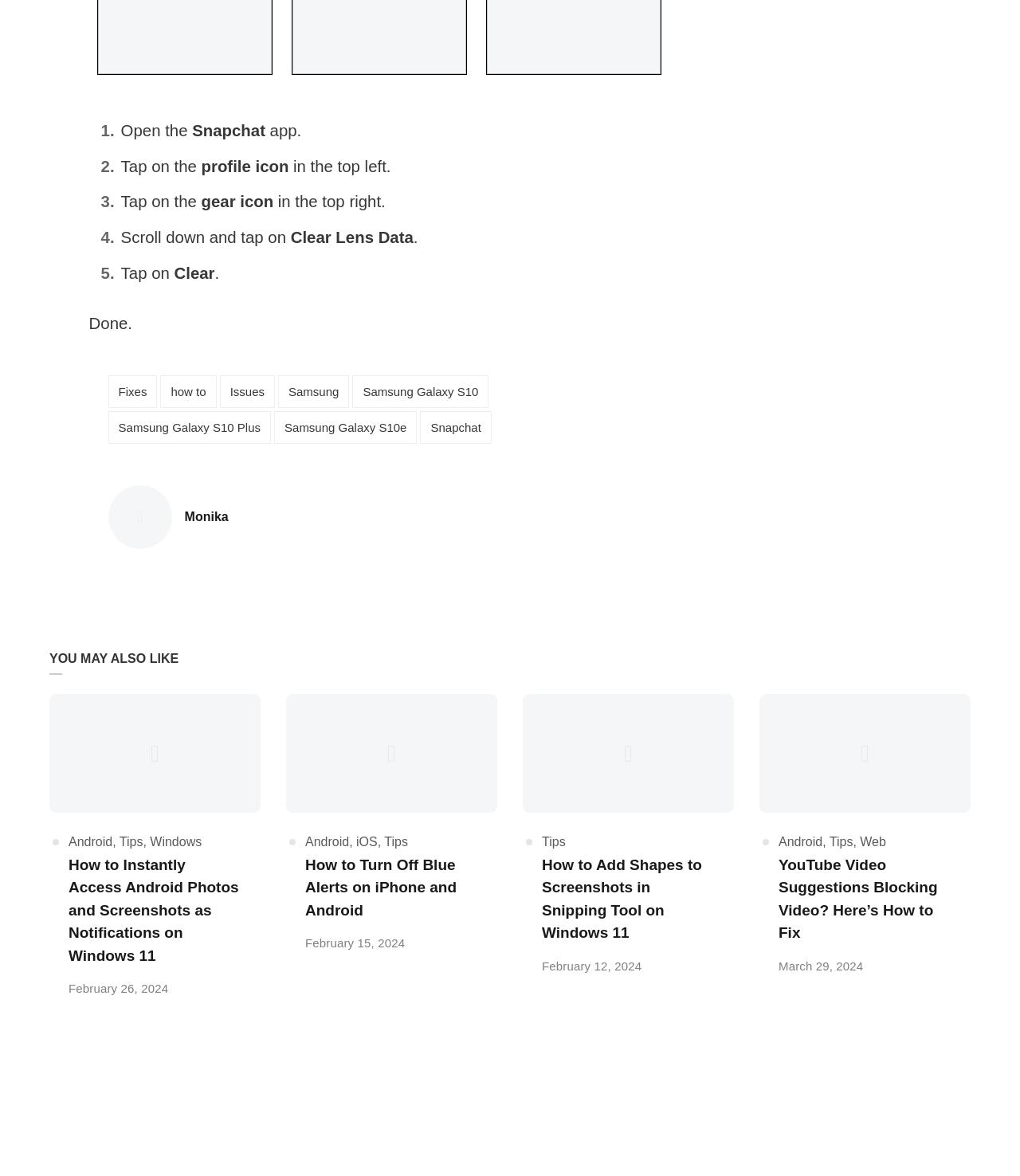Identify the bounding box coordinates of the section to be clicked to complete the task described by the following instruction: "Read the article about How to Instantly Access Android Photos and Screenshots as Notifications on Windows 11". The coordinates should be four float numbers between 0 and 1, formatted as [left, top, right, bottom].

[0.067, 0.726, 0.237, 0.823]